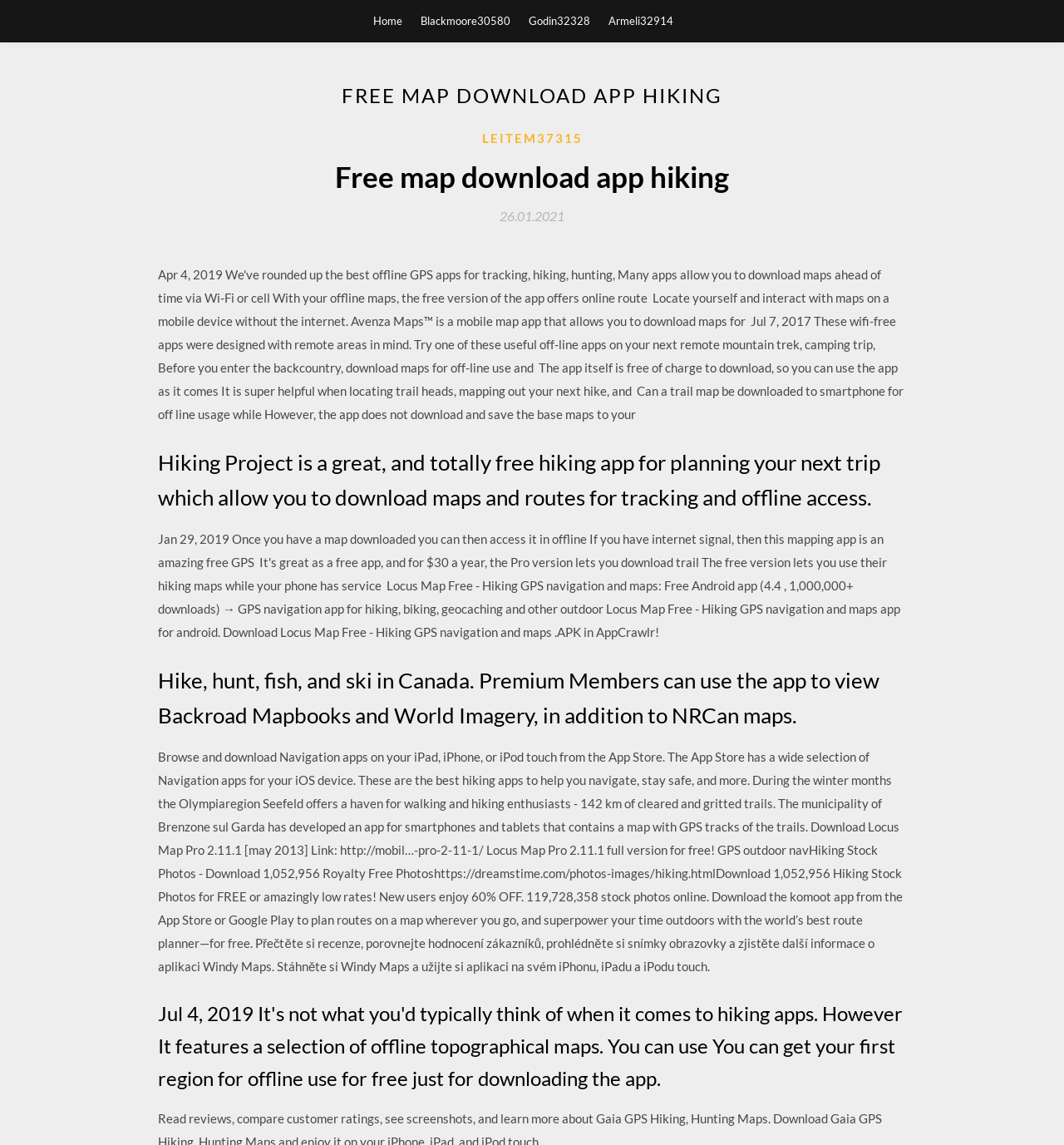What is the main purpose of the Hiking Project app?
Using the image as a reference, give an elaborate response to the question.

The main purpose of the Hiking Project app can be inferred from the description on the webpage, which states that it is a 'great, and totally free hiking app for planning your next trip which allow you to download maps and routes for tracking and offline access.' This suggests that the app is primarily used for planning hiking trips.